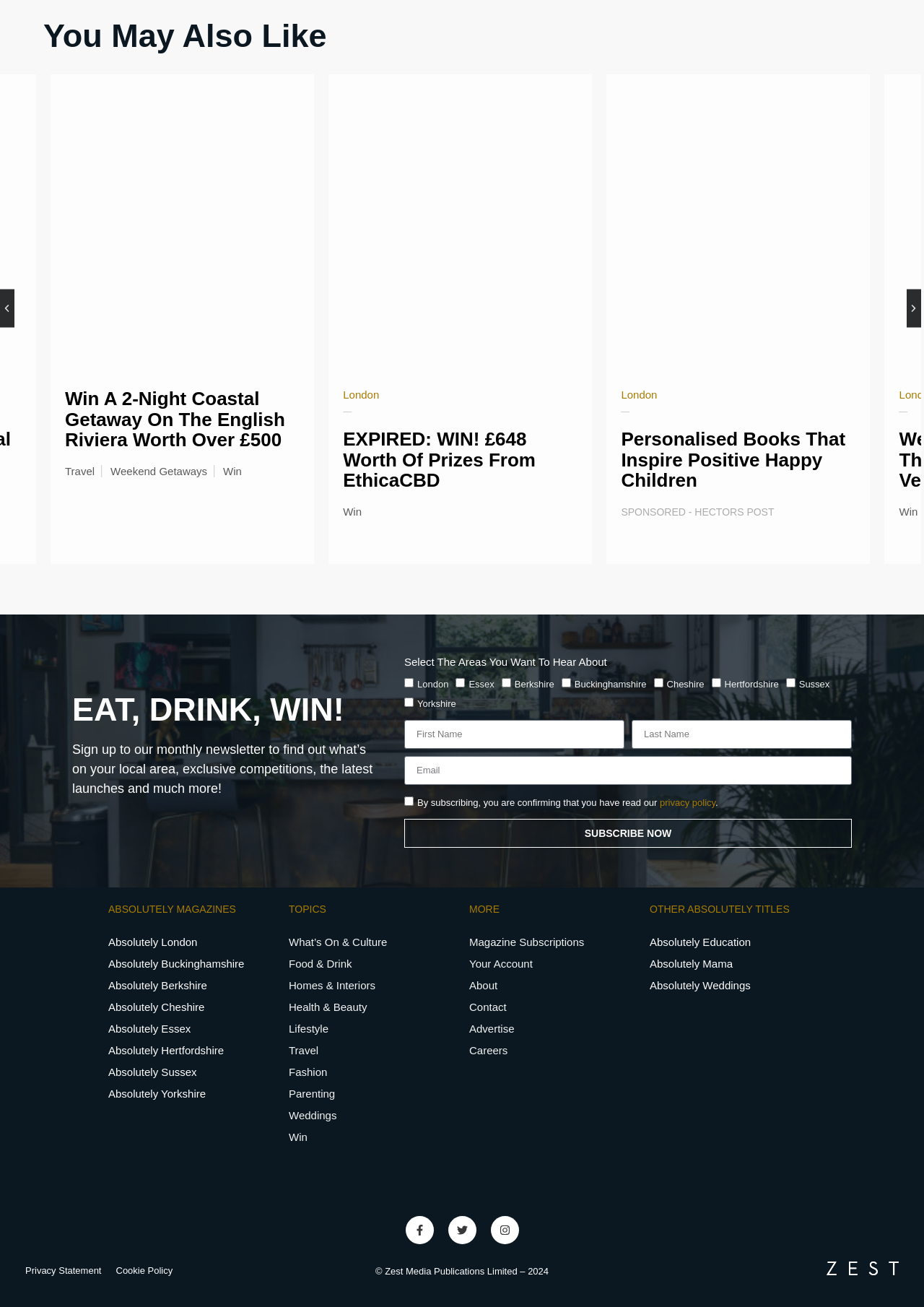What is the purpose of the checkboxes?
By examining the image, provide a one-word or phrase answer.

Select areas to hear about